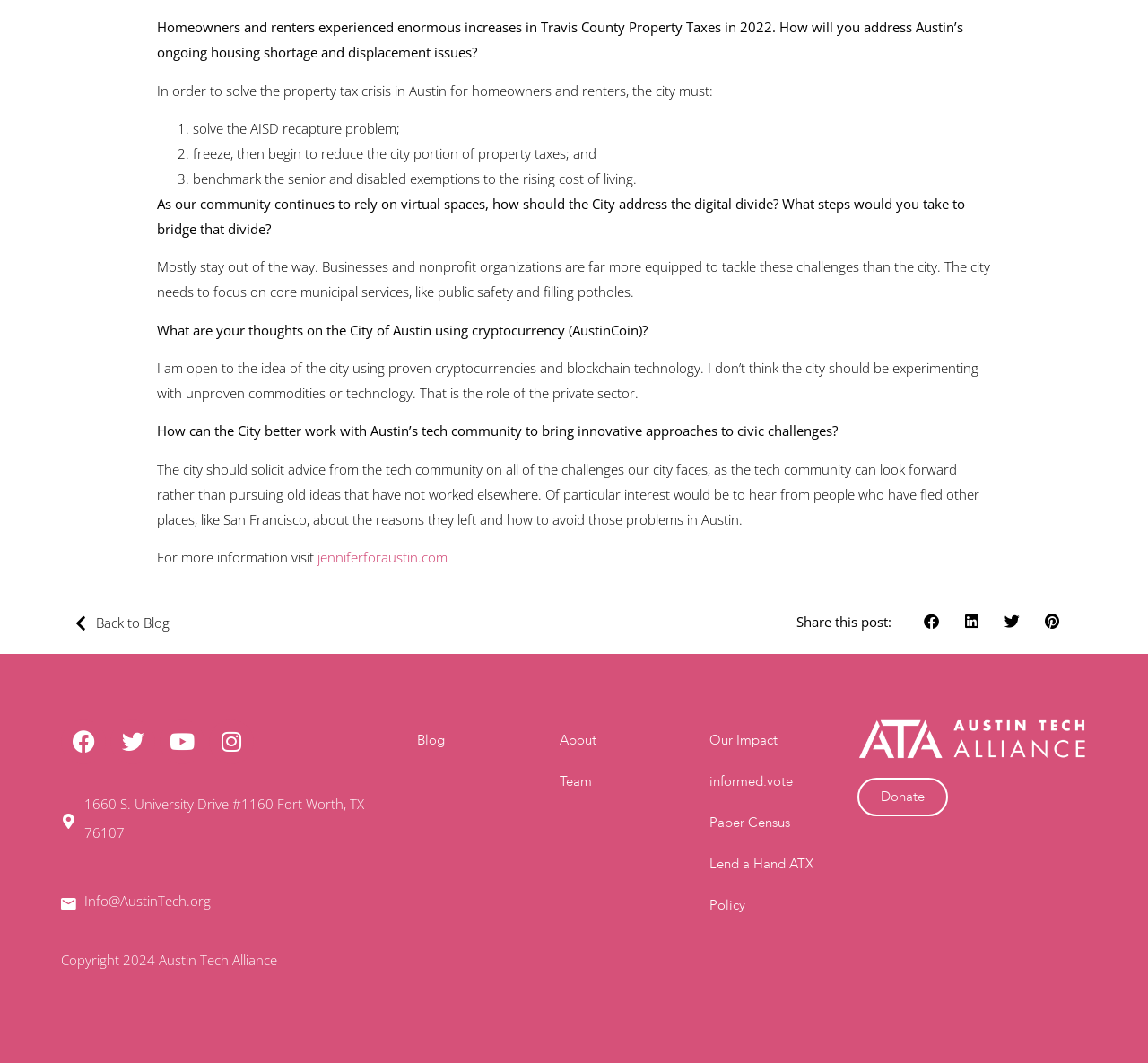Show the bounding box coordinates of the region that should be clicked to follow the instruction: "Click the 'Share on facebook' button."

[0.794, 0.565, 0.829, 0.603]